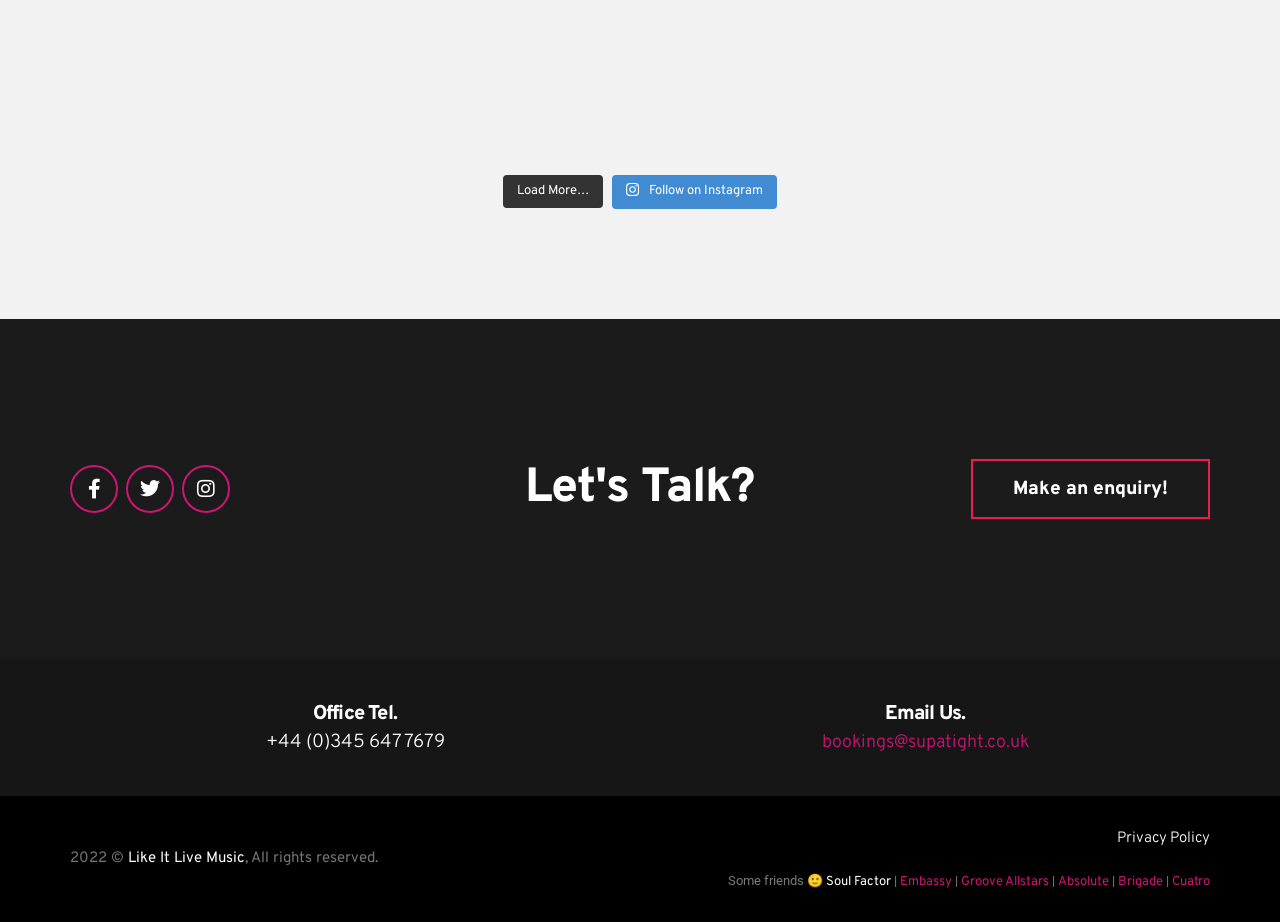Specify the bounding box coordinates of the area to click in order to follow the given instruction: "Call the office."

[0.055, 0.758, 0.5, 0.82]